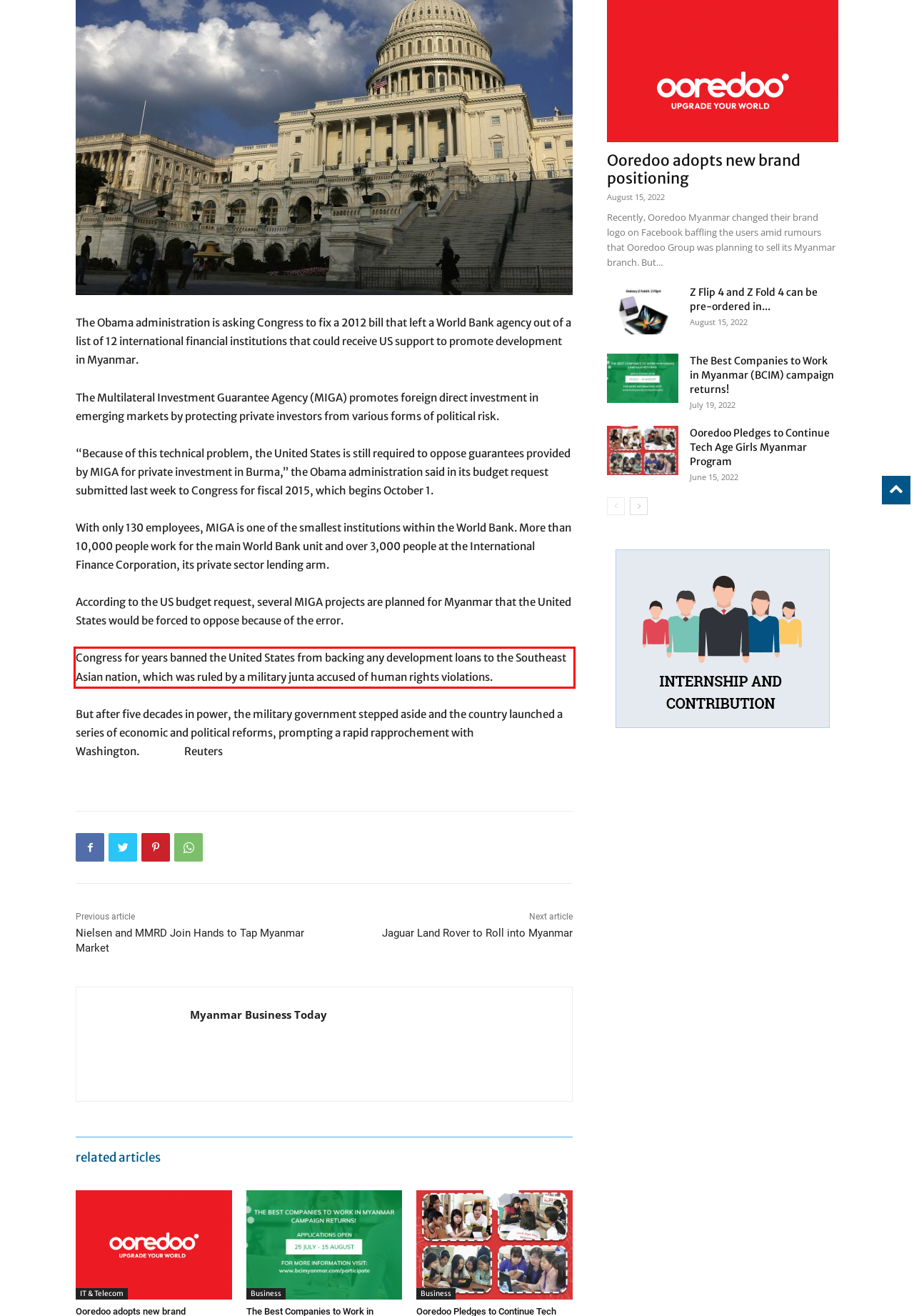Given a screenshot of a webpage, identify the red bounding box and perform OCR to recognize the text within that box.

Congress for years banned the United States from backing any development loans to the Southeast Asian nation, which was ruled by a military junta accused of human rights violations.